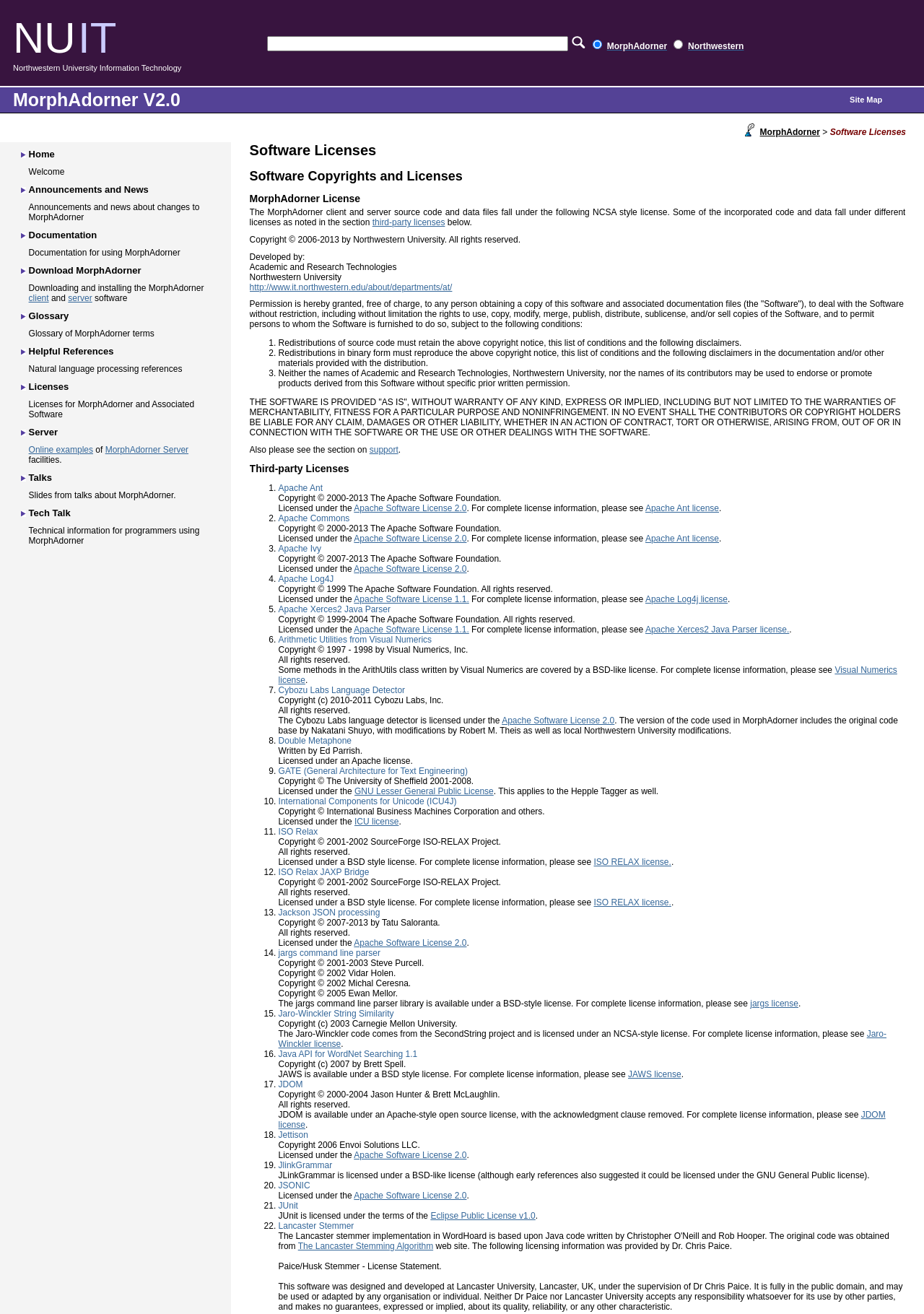What is the name of the software?
Answer the question using a single word or phrase, according to the image.

MorphAdorner